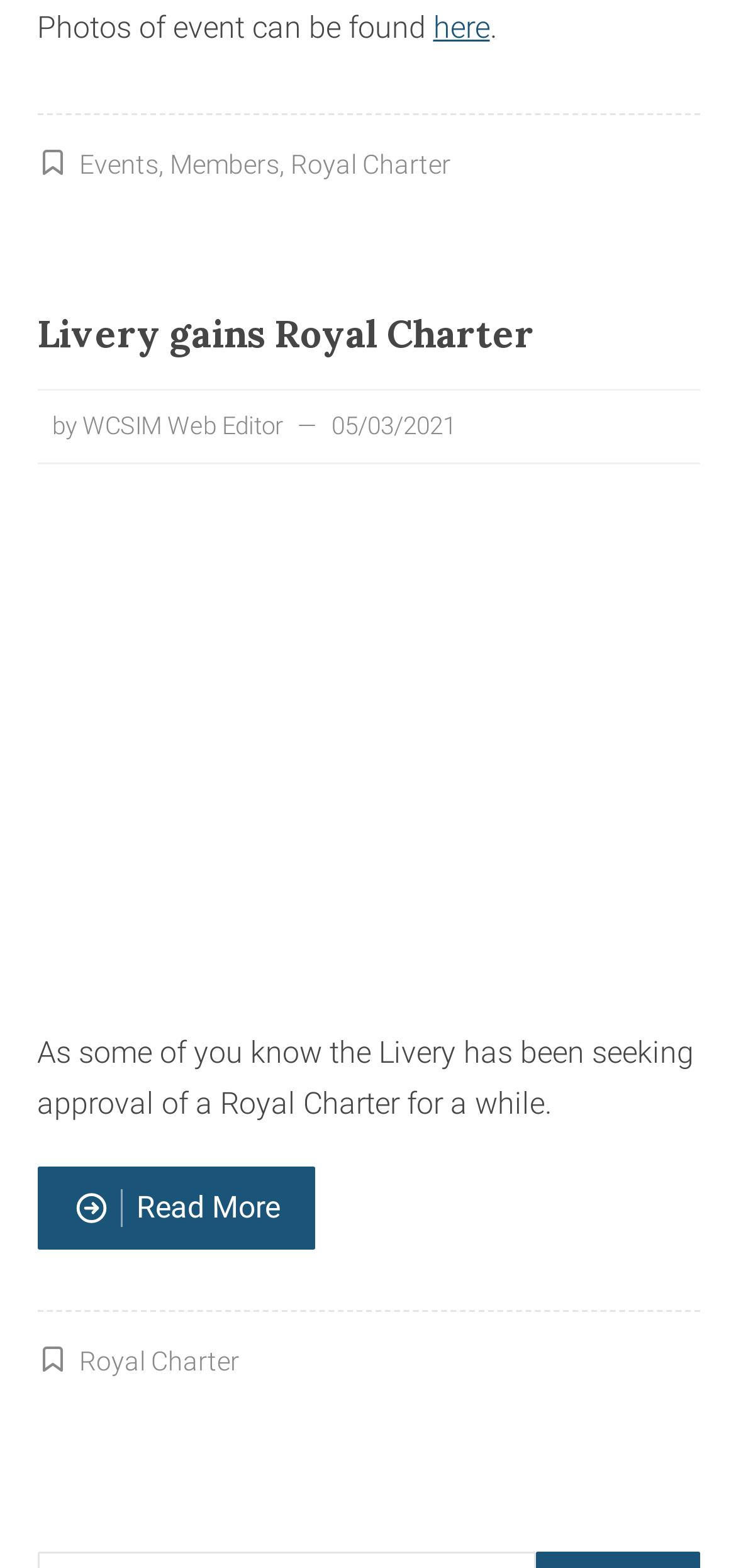Provide a one-word or brief phrase answer to the question:
What is the date mentioned in the article?

05/03/2021